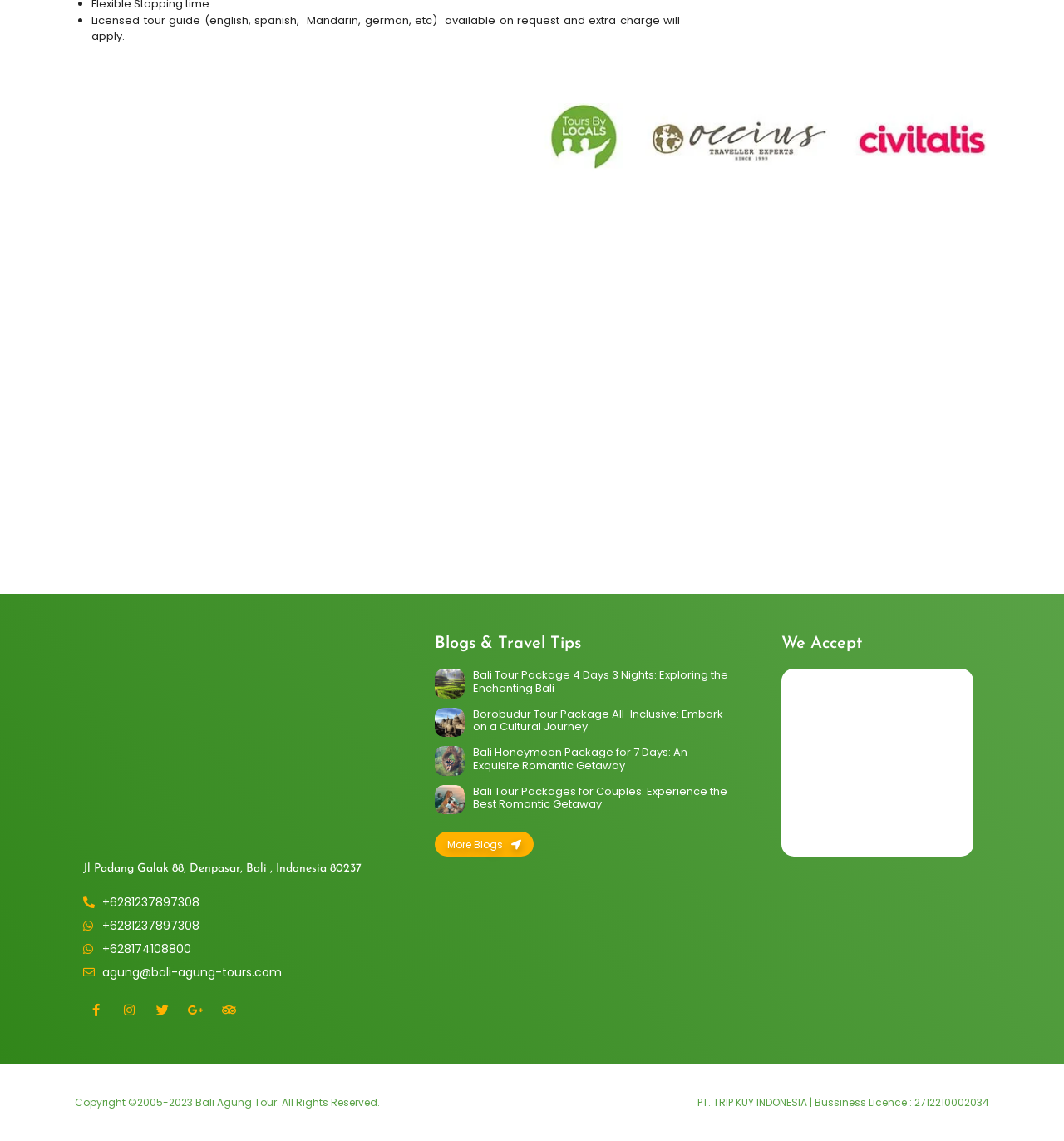Locate the bounding box coordinates of the clickable part needed for the task: "Click the Facebook link".

[0.078, 0.875, 0.102, 0.896]